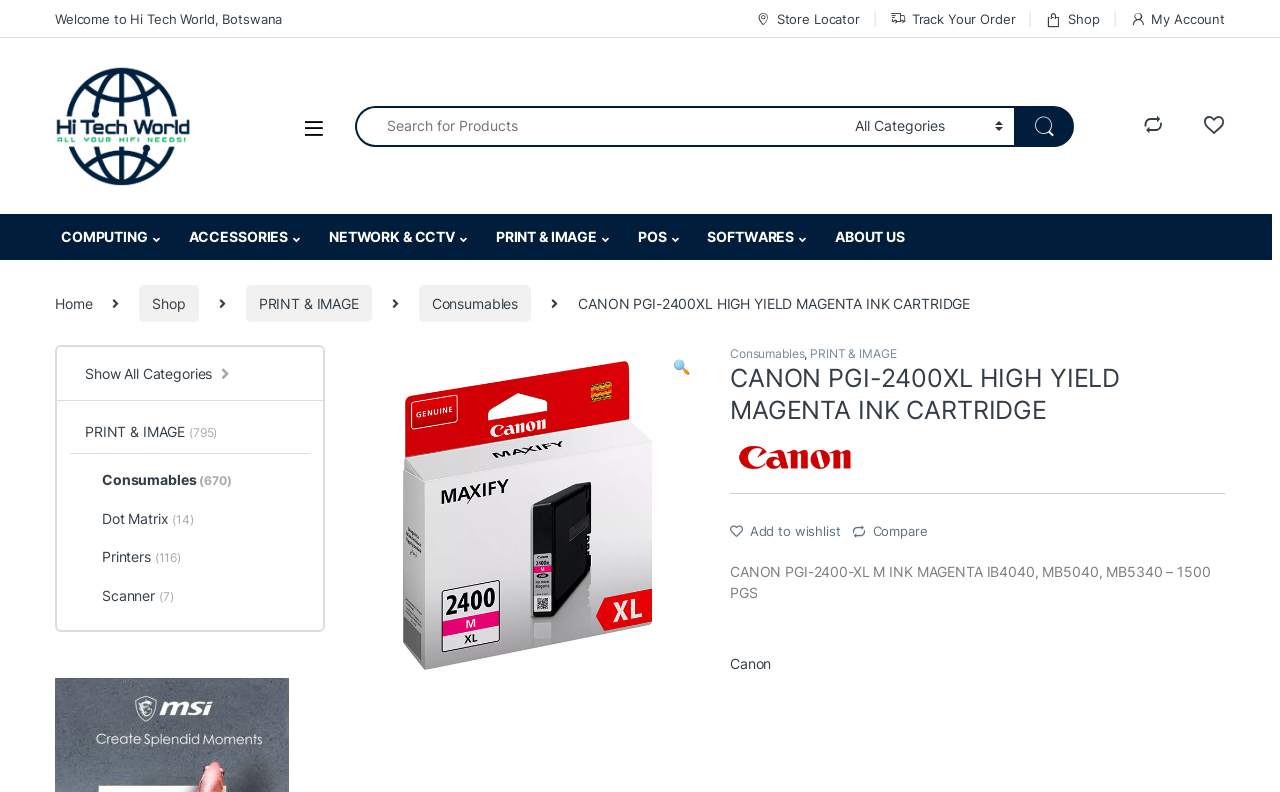Determine the bounding box coordinates of the element's region needed to click to follow the instruction: "Add to wishlist". Provide these coordinates as four float numbers between 0 and 1, formatted as [left, top, right, bottom].

[0.57, 0.661, 0.657, 0.681]